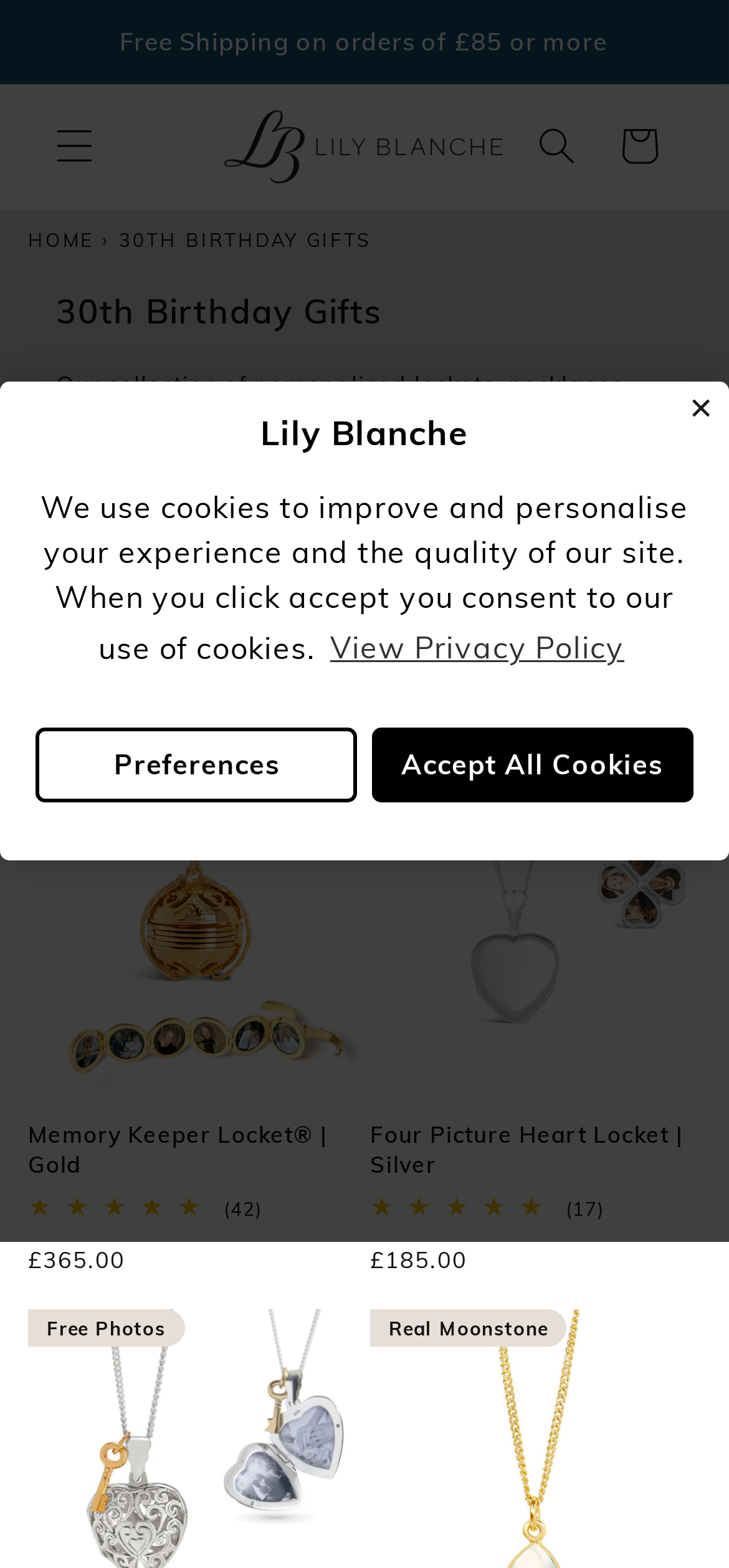Give the bounding box coordinates for the element described as: "parent_node: Cart".

[0.287, 0.061, 0.708, 0.126]